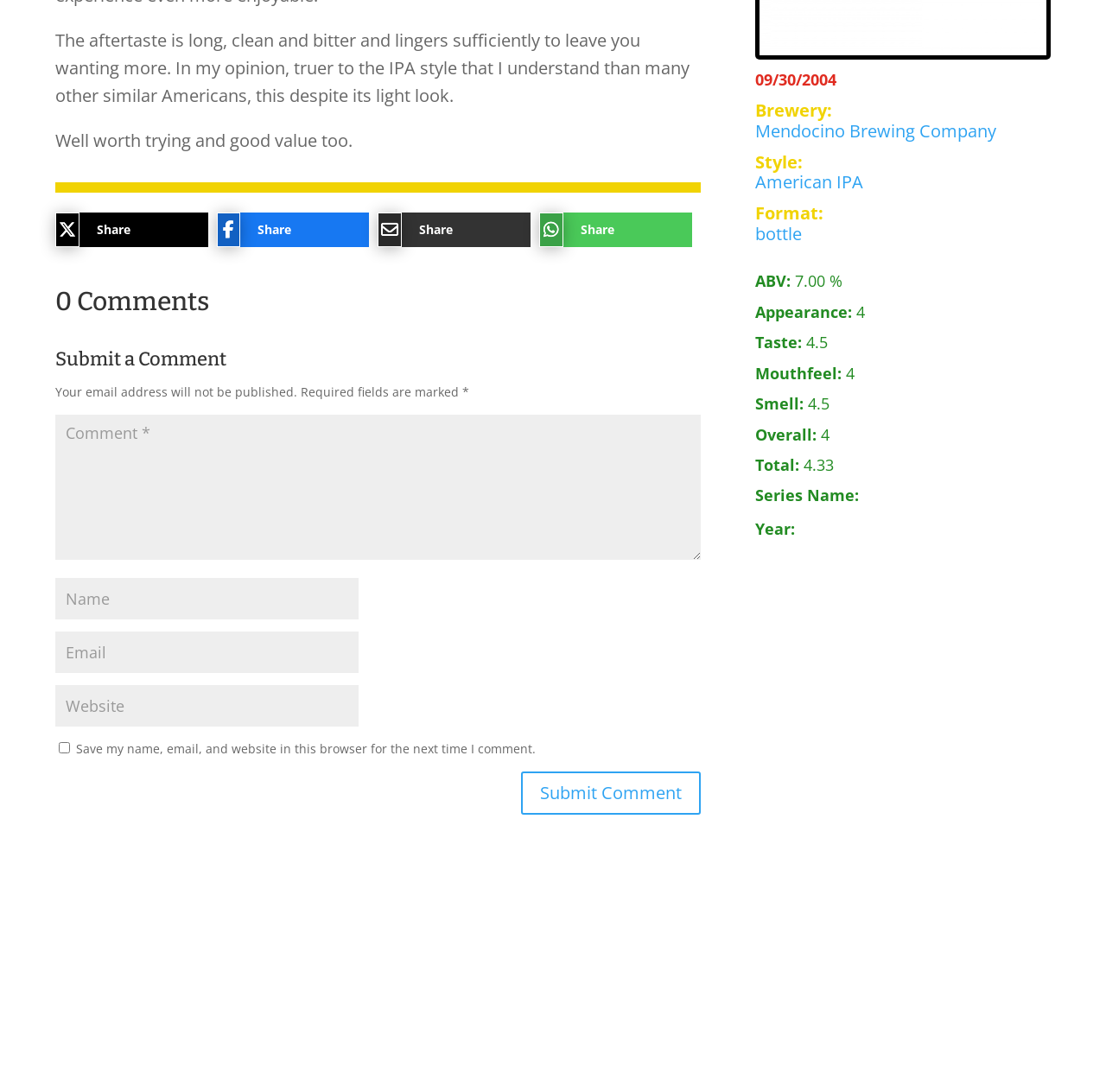Provide the bounding box coordinates of the HTML element described by the text: "input value="Email" aria-describedby="email-notes" name="email"".

[0.05, 0.578, 0.324, 0.616]